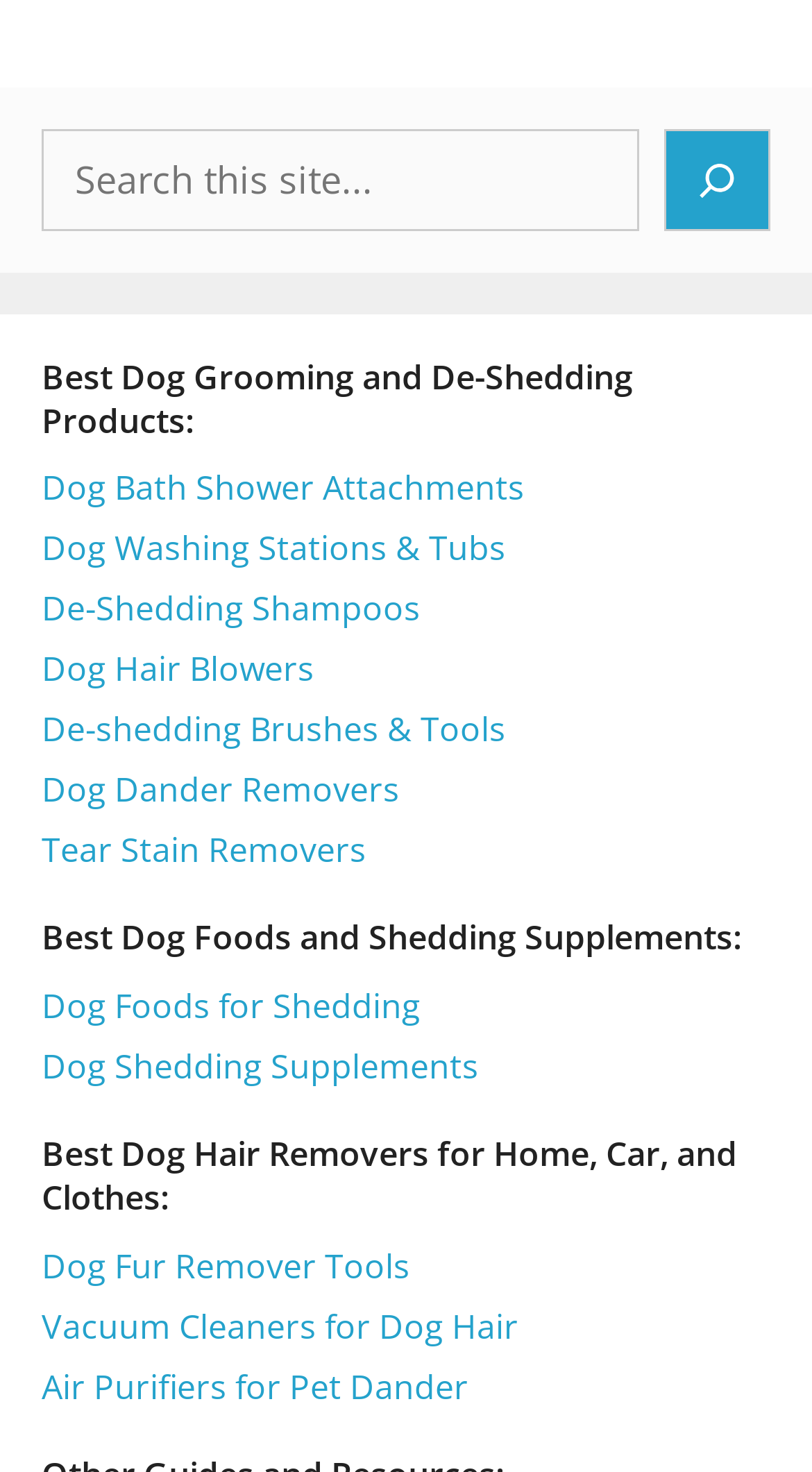Extract the bounding box coordinates for the UI element described by the text: "name="s" placeholder="Search this site..."". The coordinates should be in the form of [left, top, right, bottom] with values between 0 and 1.

[0.051, 0.087, 0.788, 0.157]